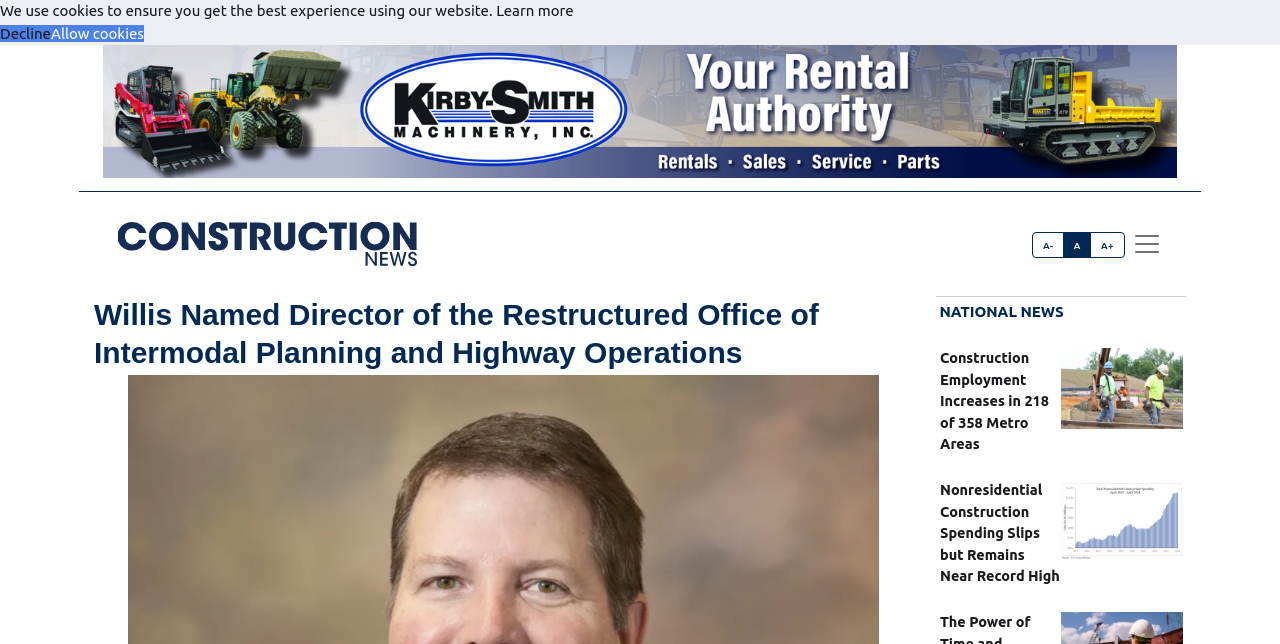How many links are present in the navigation section?
Refer to the screenshot and deliver a thorough answer to the question presented.

The answer can be found by examining the navigation section of the webpage, where there are three links: 'Construction News', 'NATIONAL NEWS', and 'offcanvas menu'.